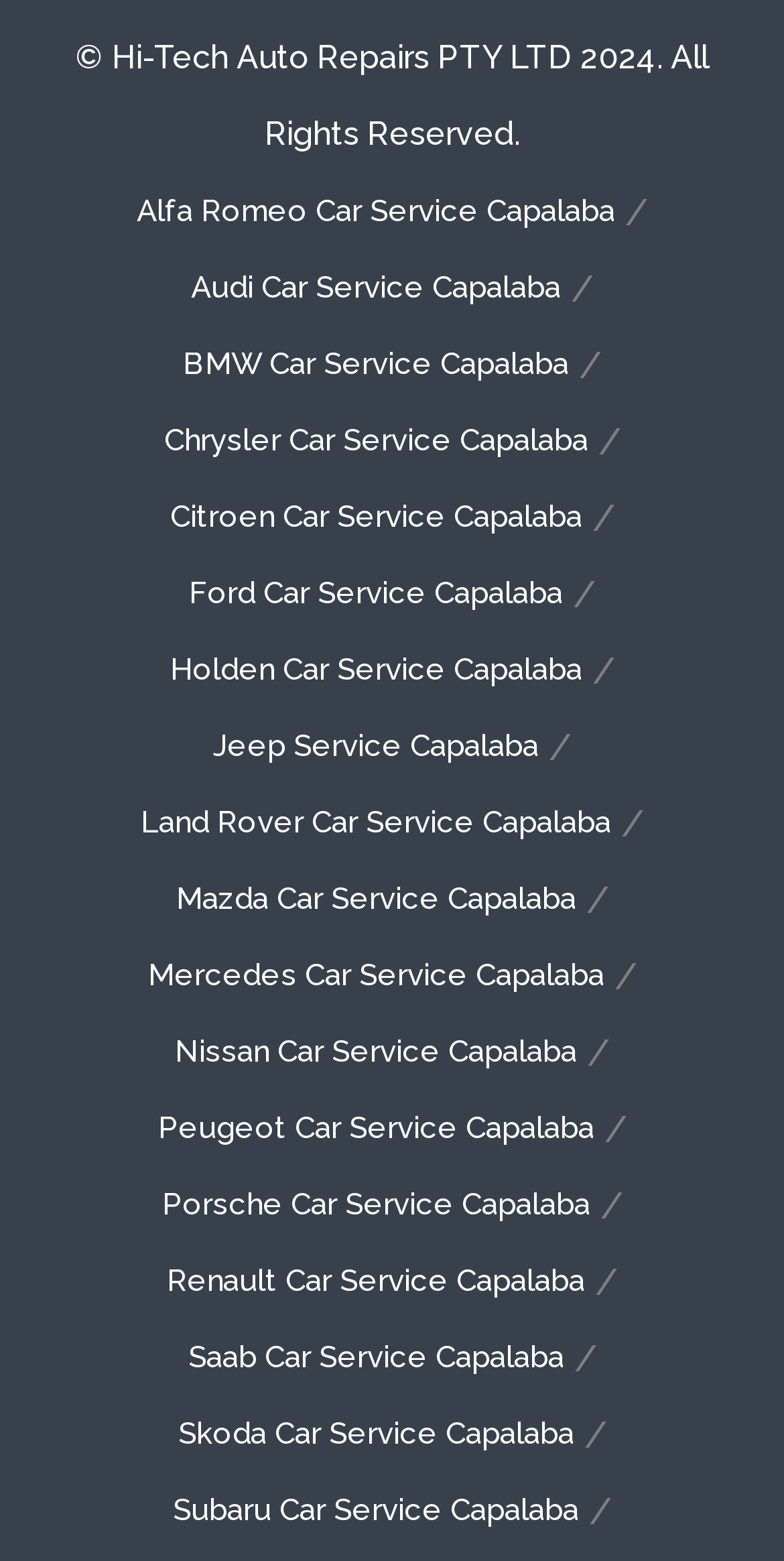Please identify the bounding box coordinates of the element on the webpage that should be clicked to follow this instruction: "Explore Mercedes car service offerings". The bounding box coordinates should be given as four float numbers between 0 and 1, formatted as [left, top, right, bottom].

[0.188, 0.6, 0.771, 0.649]